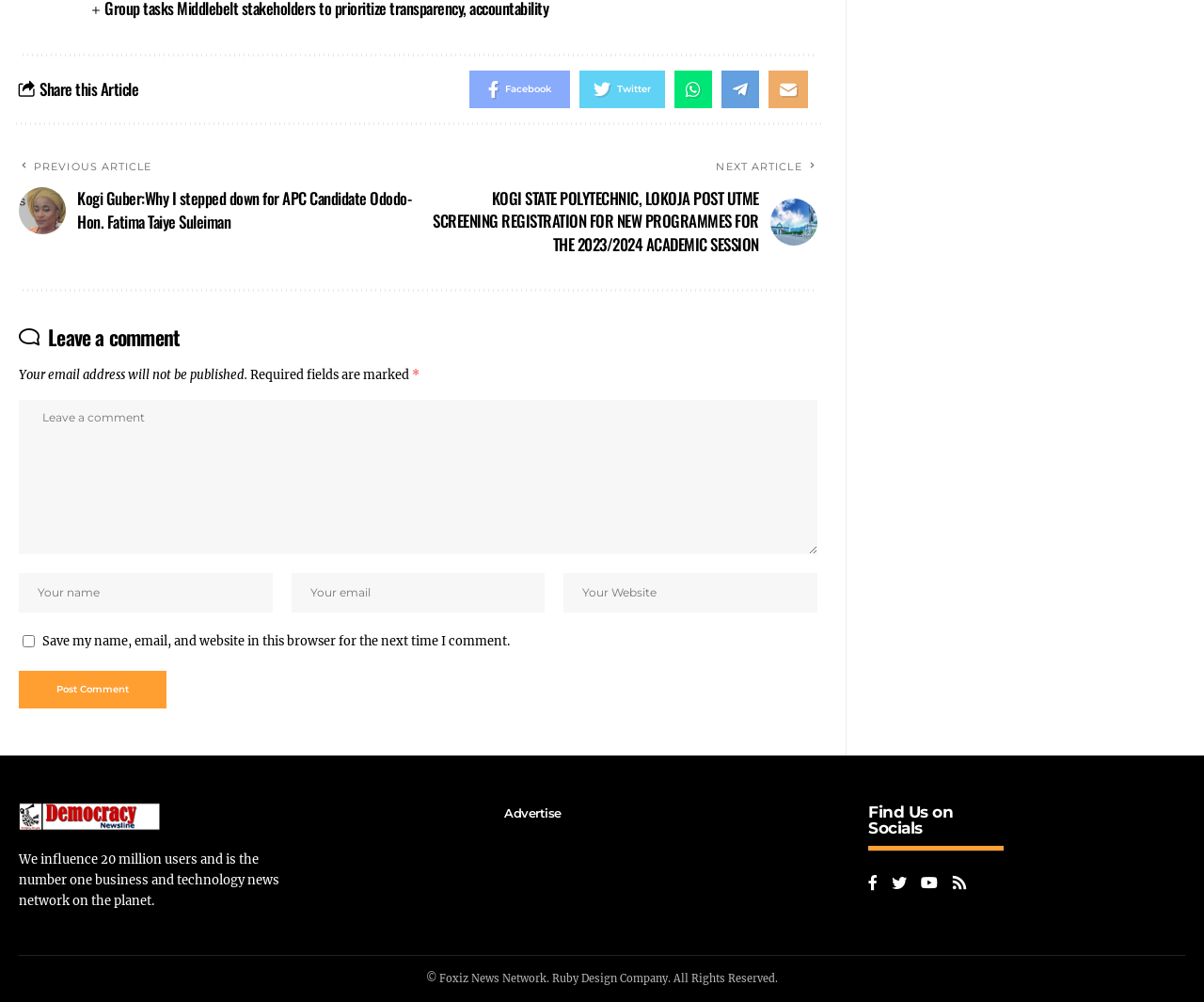Find and provide the bounding box coordinates for the UI element described here: "name="author" placeholder="Your name"". The coordinates should be given as four float numbers between 0 and 1: [left, top, right, bottom].

[0.016, 0.572, 0.226, 0.611]